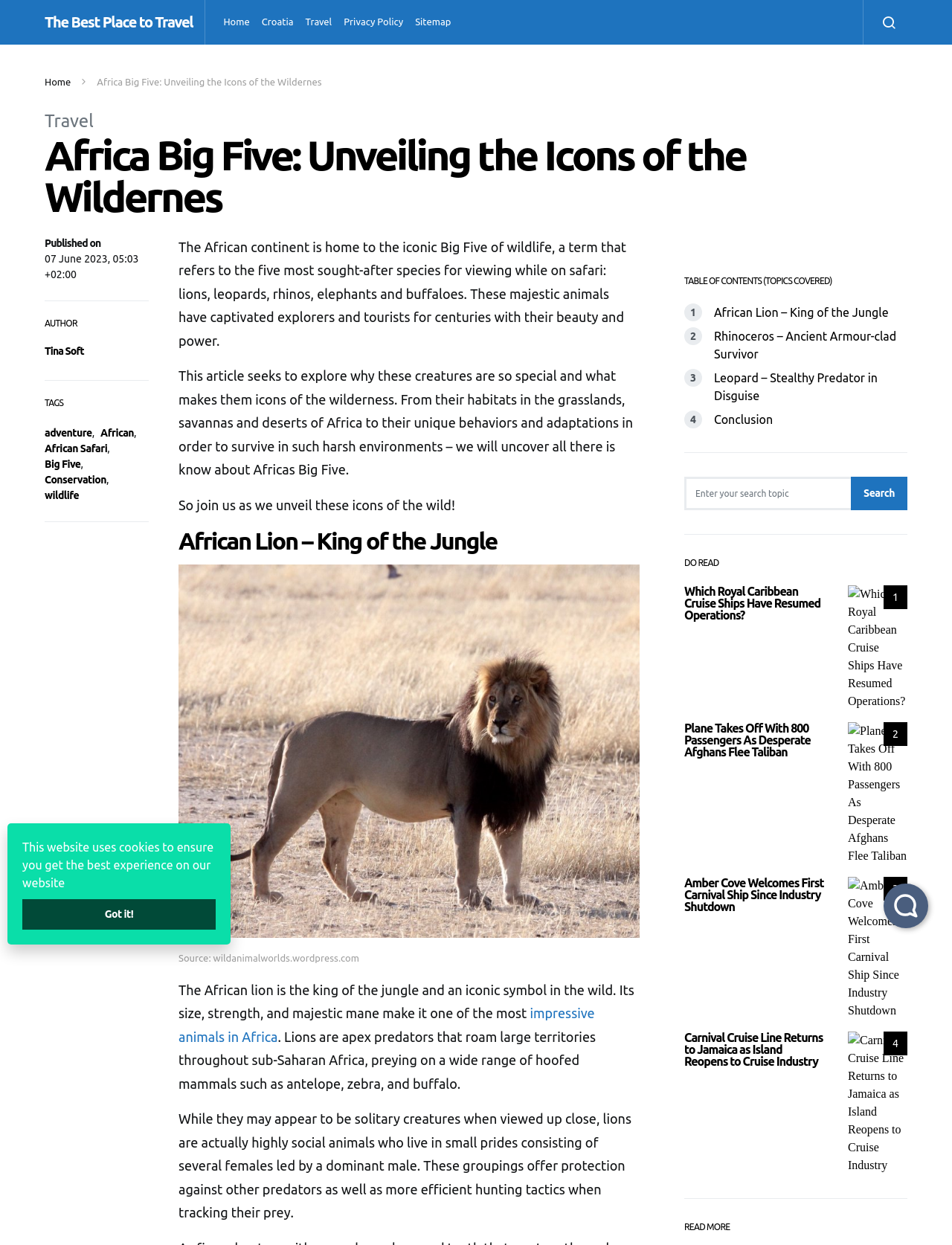Please identify the bounding box coordinates of the element's region that needs to be clicked to fulfill the following instruction: "Read the article 'Which Royal Caribbean Cruise Ships Have Resumed Operations?'". The bounding box coordinates should consist of four float numbers between 0 and 1, i.e., [left, top, right, bottom].

[0.891, 0.437, 0.953, 0.537]